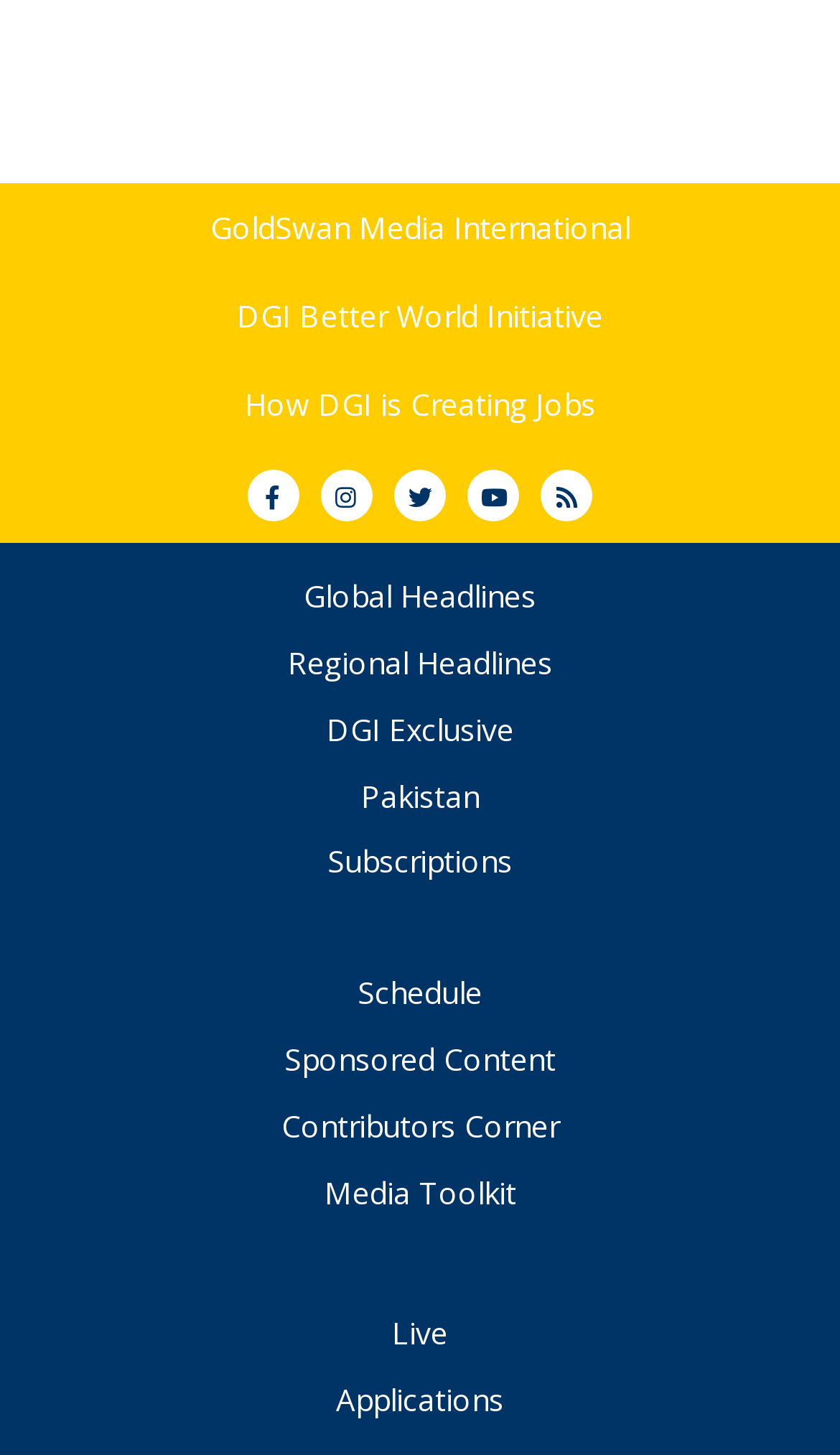Kindly determine the bounding box coordinates for the area that needs to be clicked to execute this instruction: "Watch Live".

[0.467, 0.902, 0.533, 0.93]